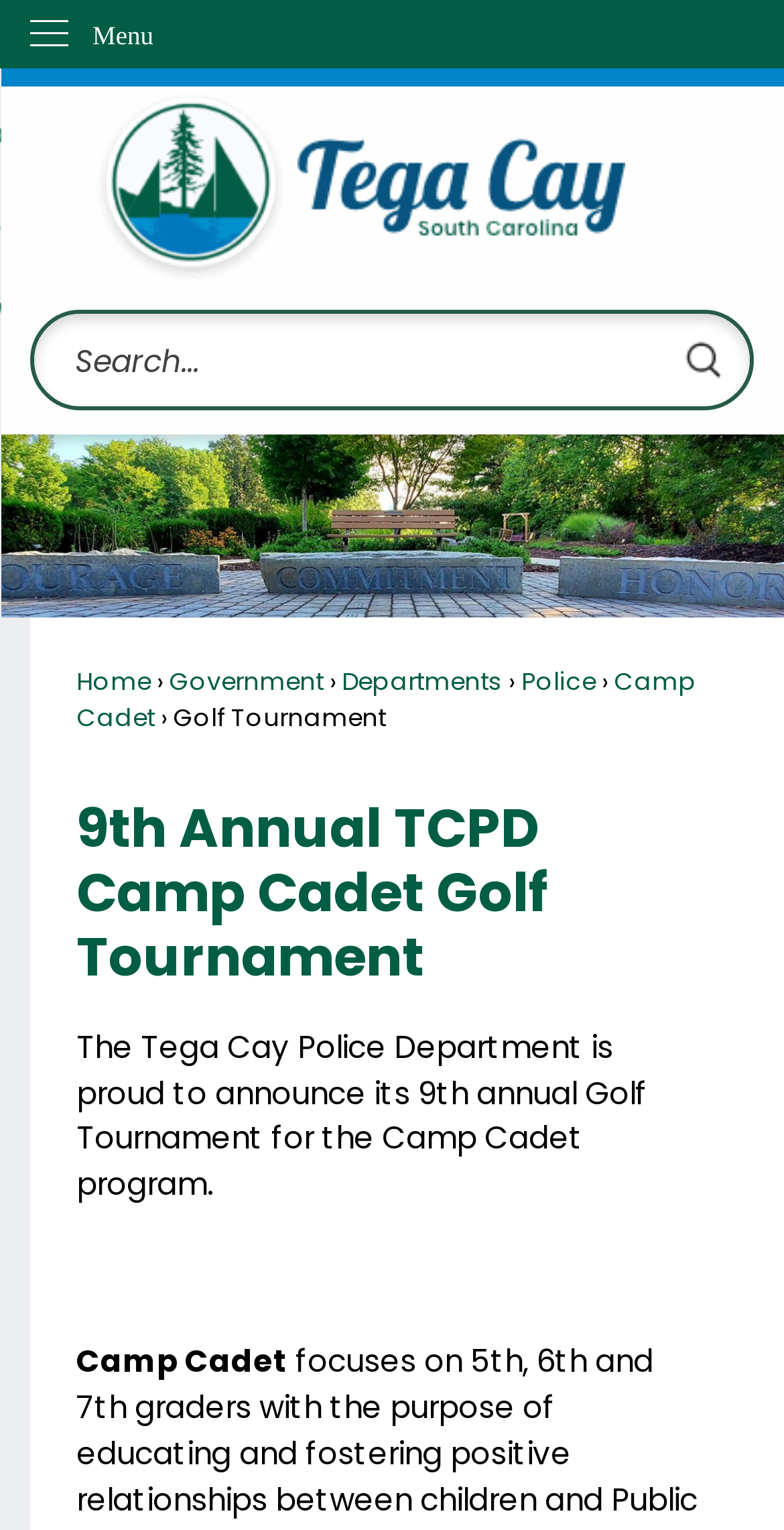Provide your answer to the question using just one word or phrase: What is the purpose of the button with the image?

Go to Site Search